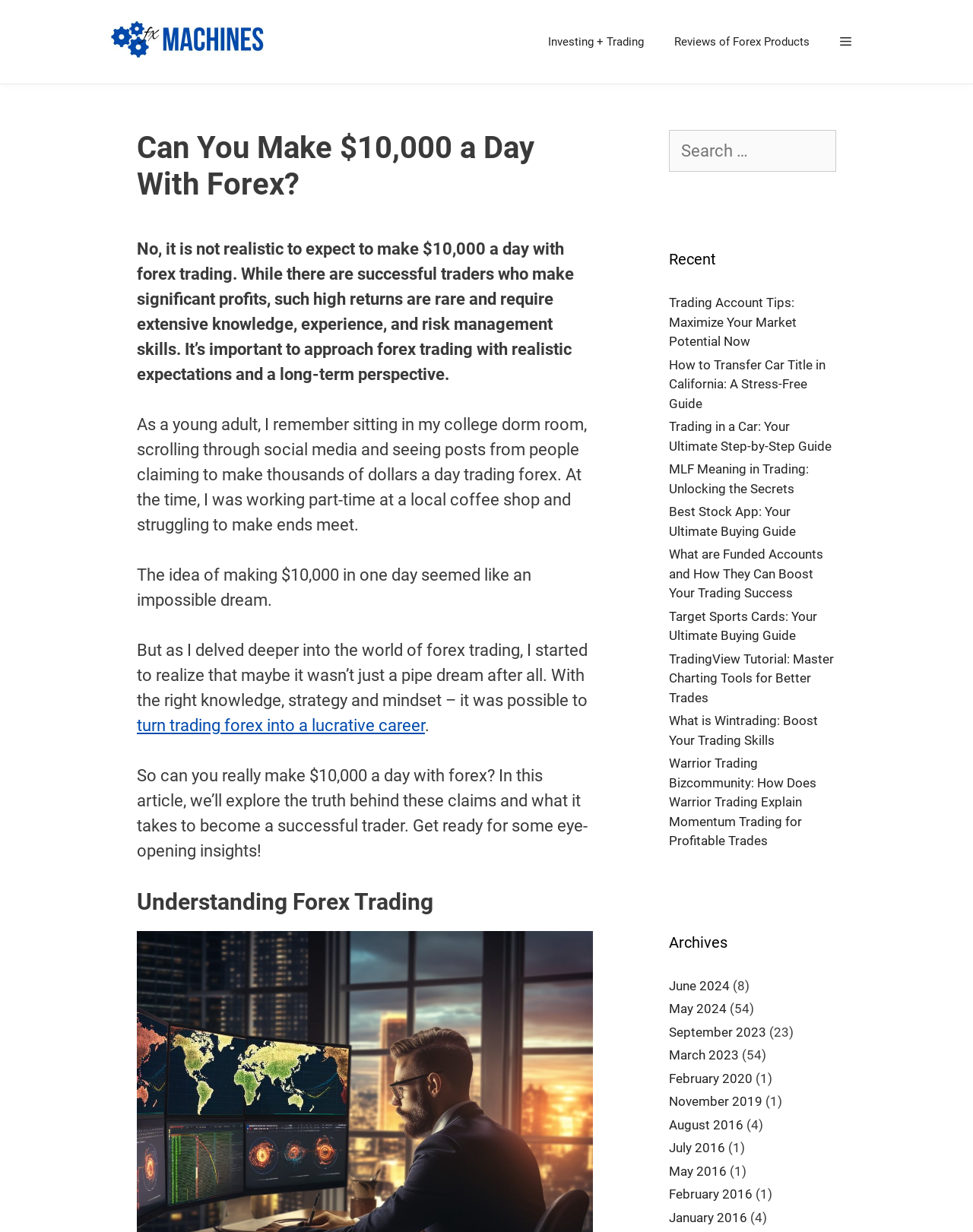Show the bounding box coordinates of the region that should be clicked to follow the instruction: "Search for something."

[0.688, 0.105, 0.859, 0.139]